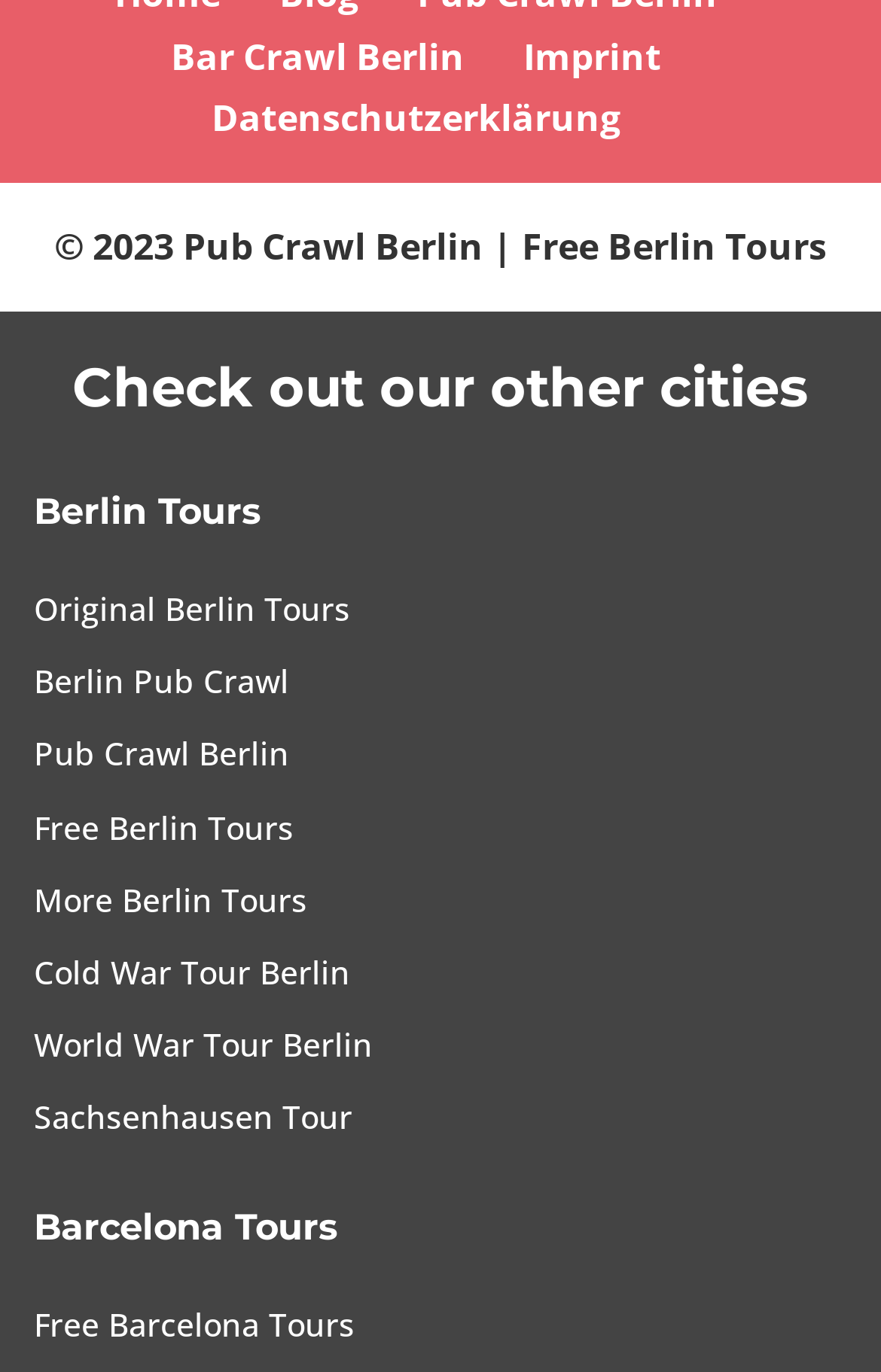Select the bounding box coordinates of the element I need to click to carry out the following instruction: "Check out Berlin Pub Crawl".

[0.208, 0.161, 0.549, 0.197]